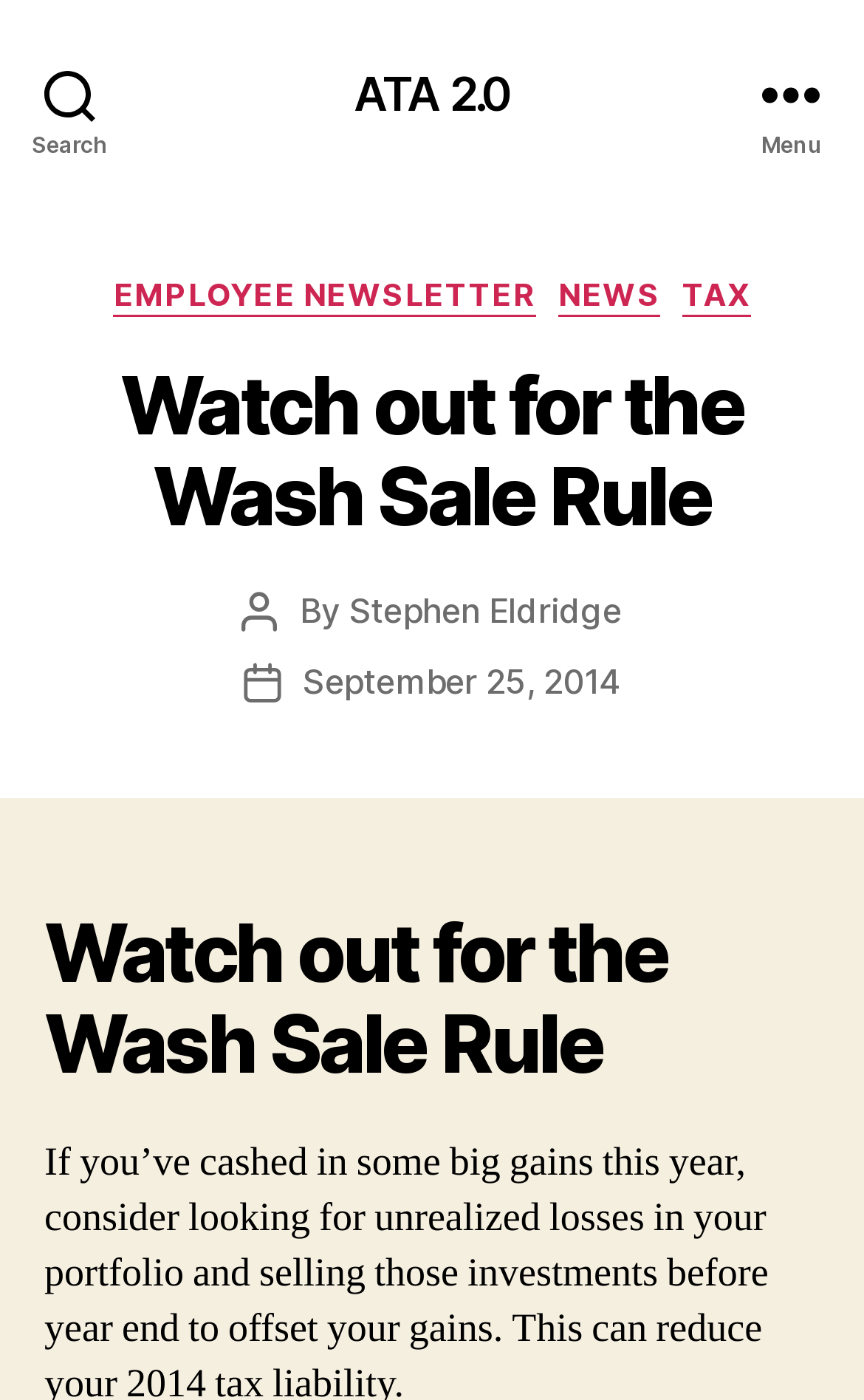Answer the question below using just one word or a short phrase: 
What is the position of the 'Search' button?

Top left